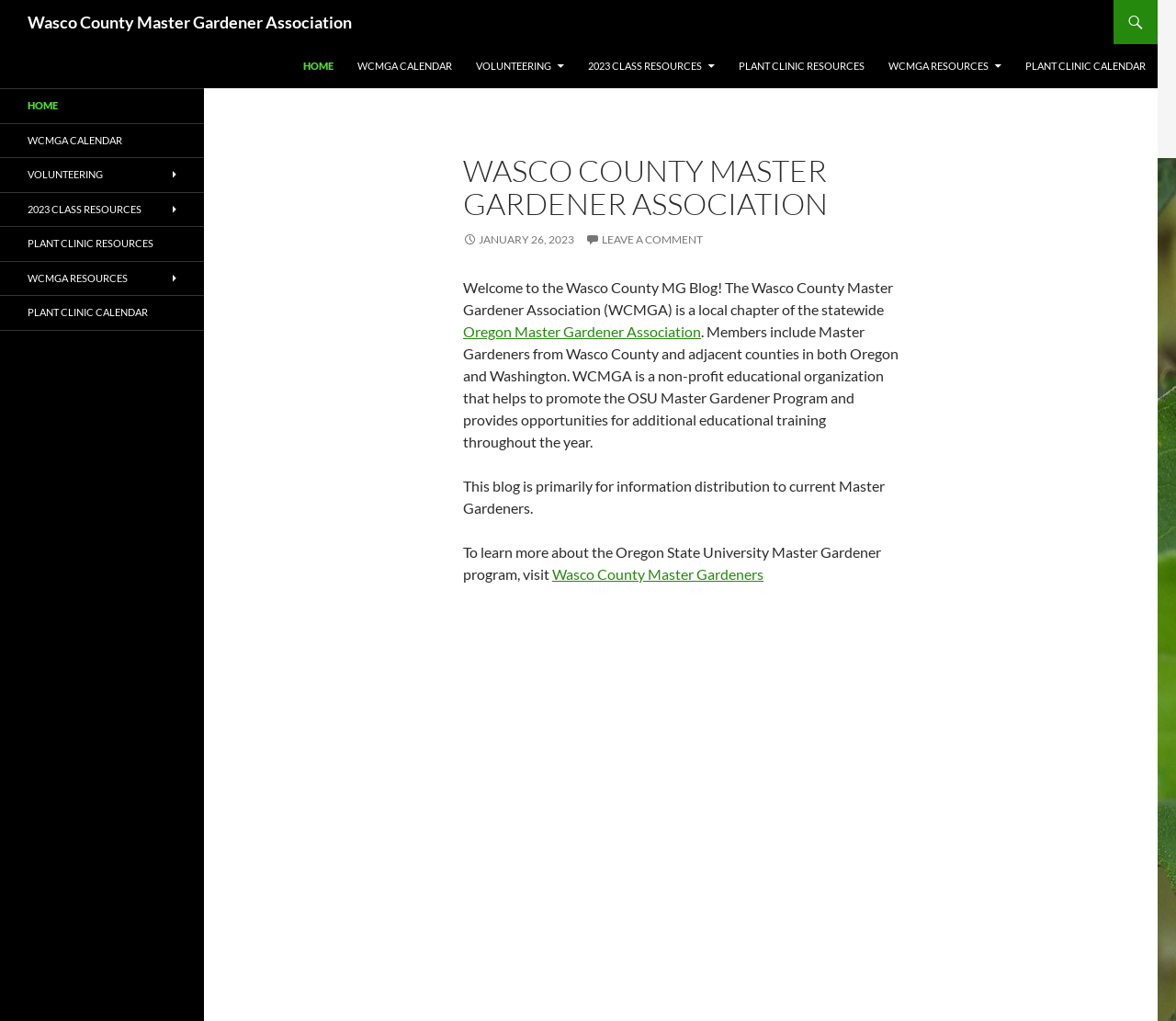Respond with a single word or phrase to the following question:
How many links are there in the top navigation bar?

7